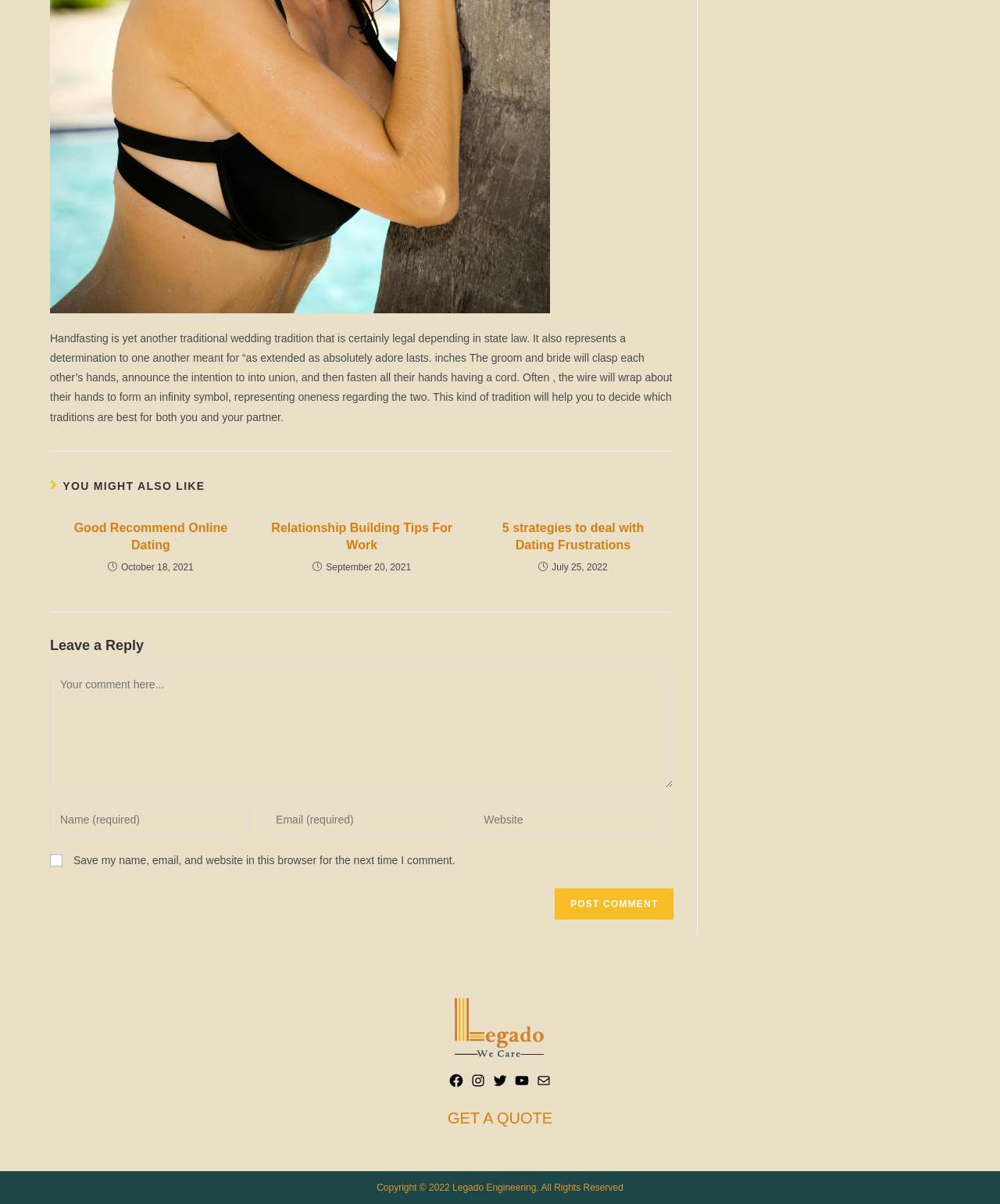Identify the bounding box coordinates of the region that needs to be clicked to carry out this instruction: "Read news about California". Provide these coordinates as four float numbers ranging from 0 to 1, i.e., [left, top, right, bottom].

None